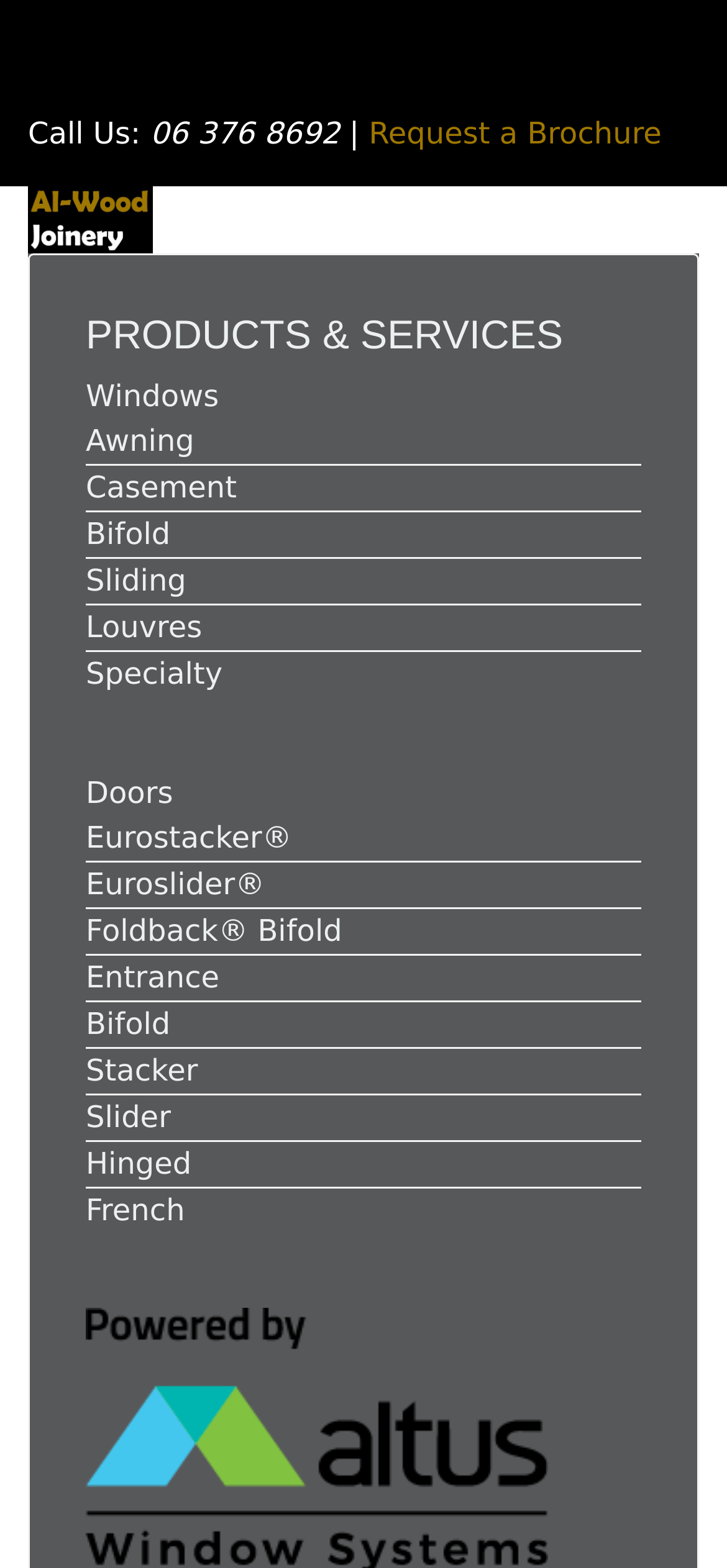How many types of doors are listed on the webpage?
Using the image, respond with a single word or phrase.

10